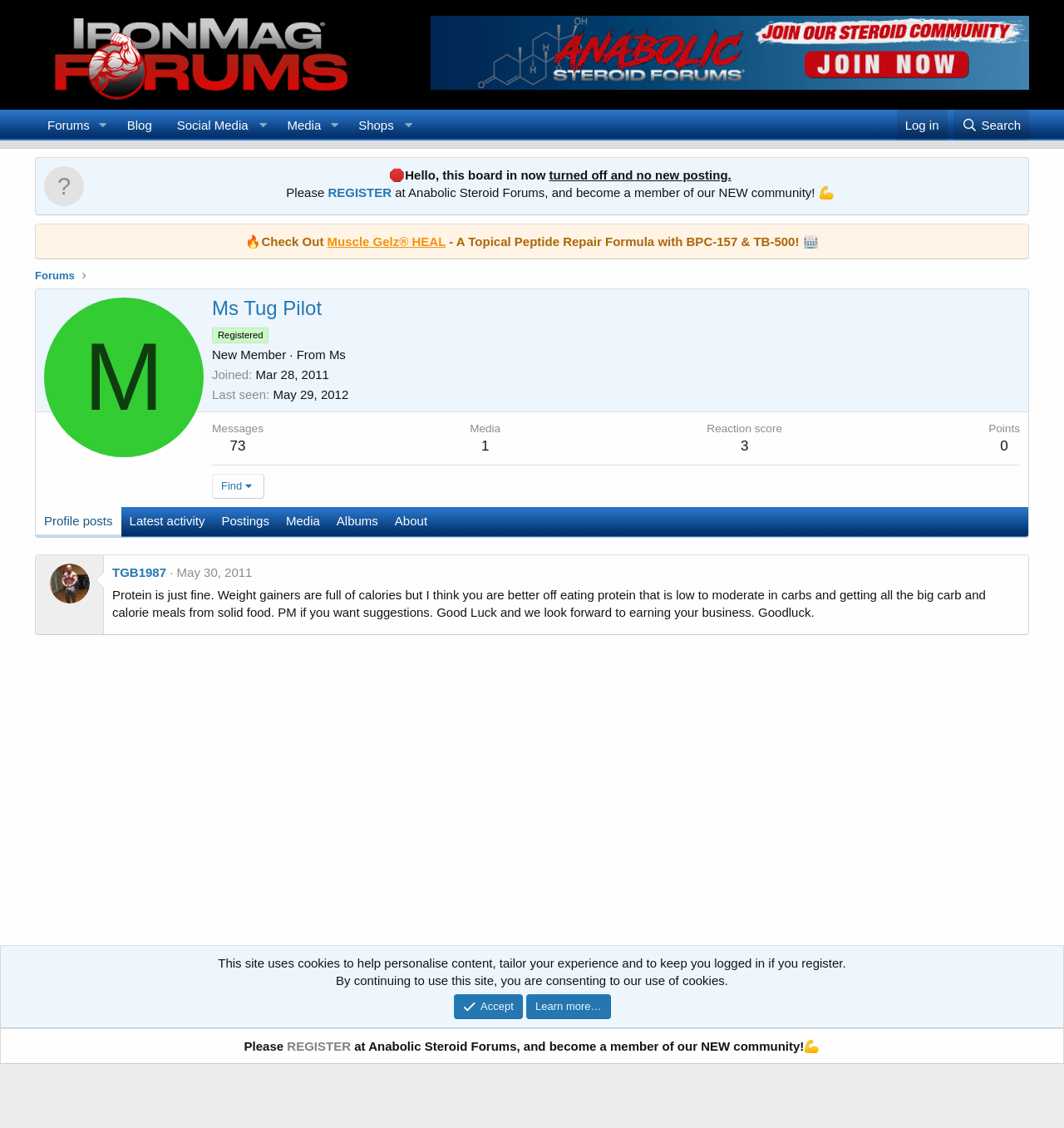Find the bounding box coordinates of the element's region that should be clicked in order to follow the given instruction: "View book description". The coordinates should consist of four float numbers between 0 and 1, i.e., [left, top, right, bottom].

None